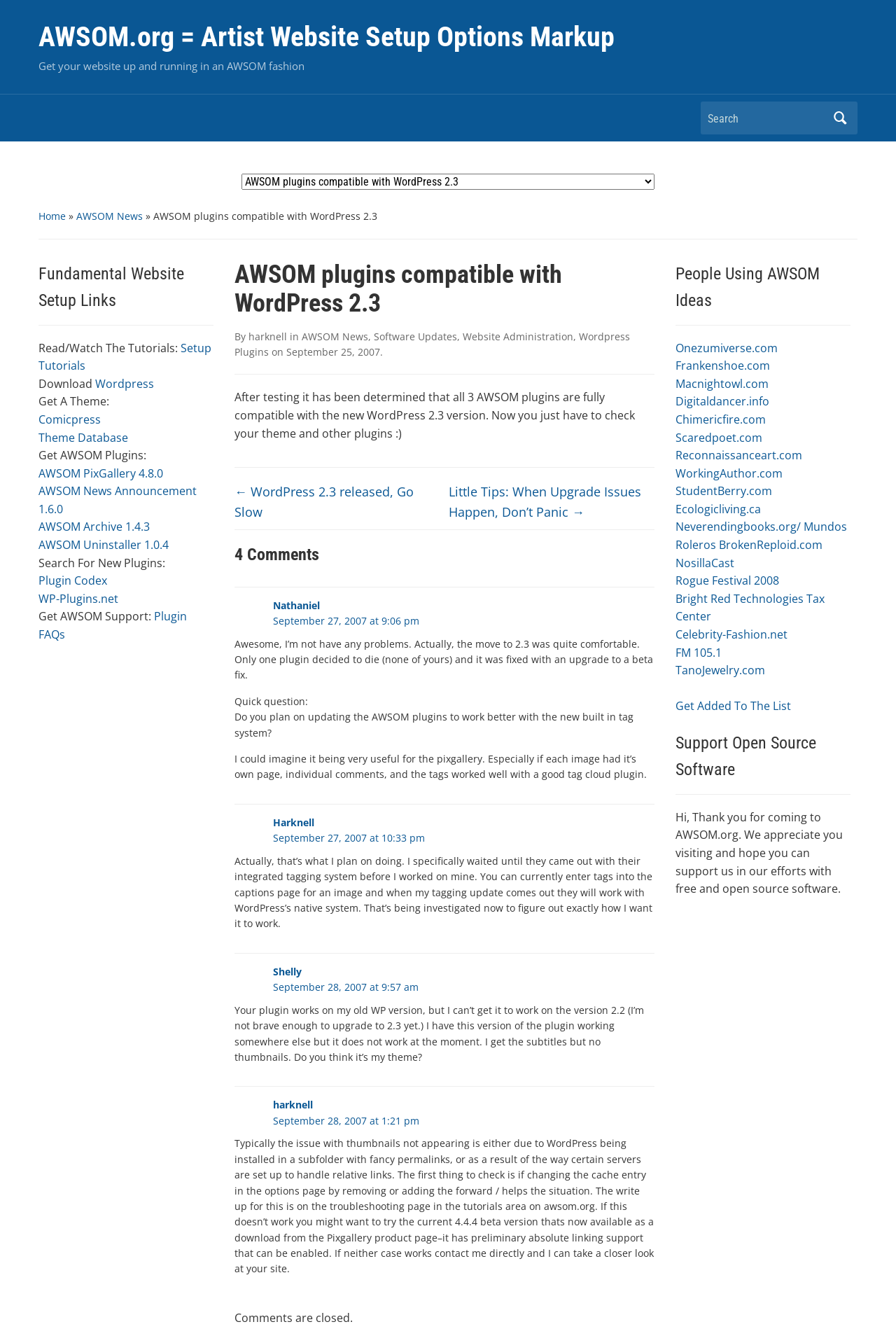Provide the bounding box coordinates of the HTML element described by the text: "Rogue Festival 2008".

[0.754, 0.429, 0.87, 0.44]